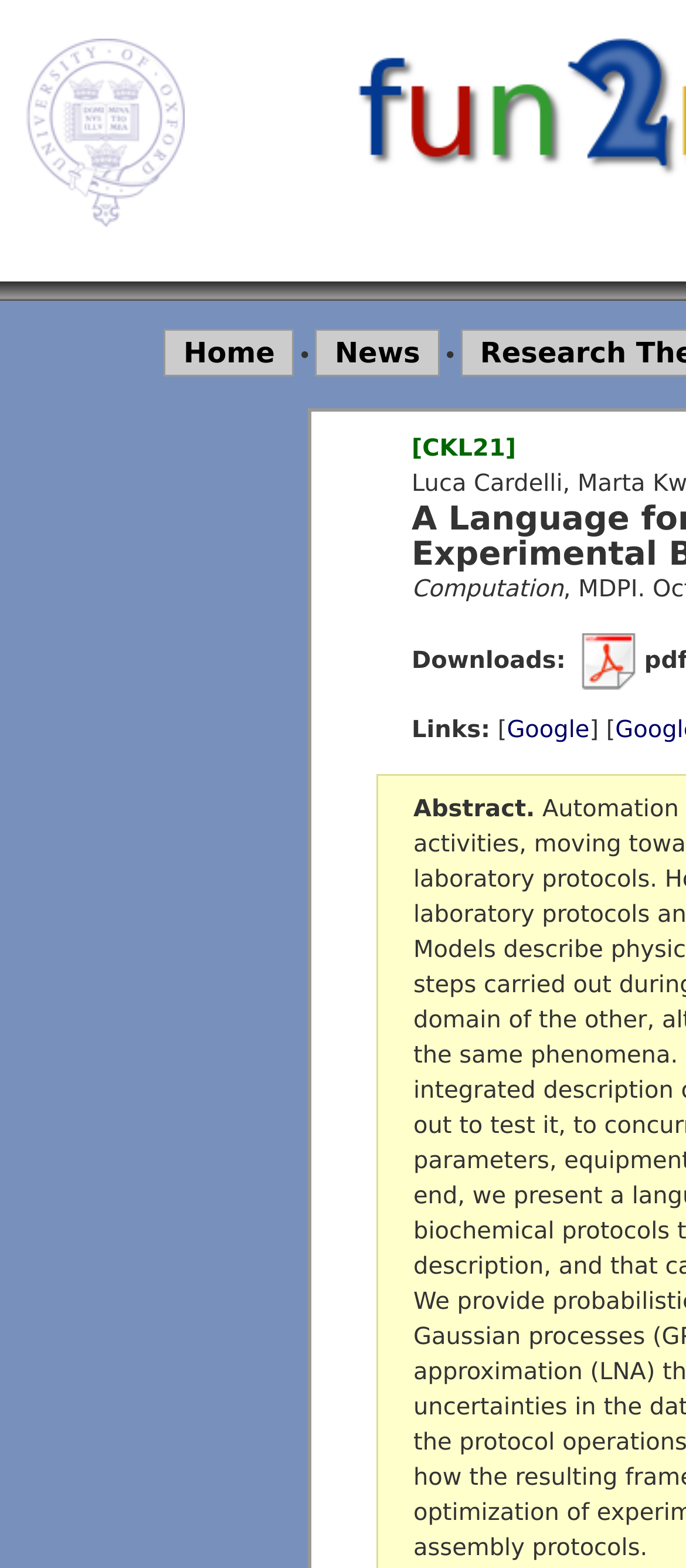Use a single word or phrase to answer this question: 
How many menu items are there?

2